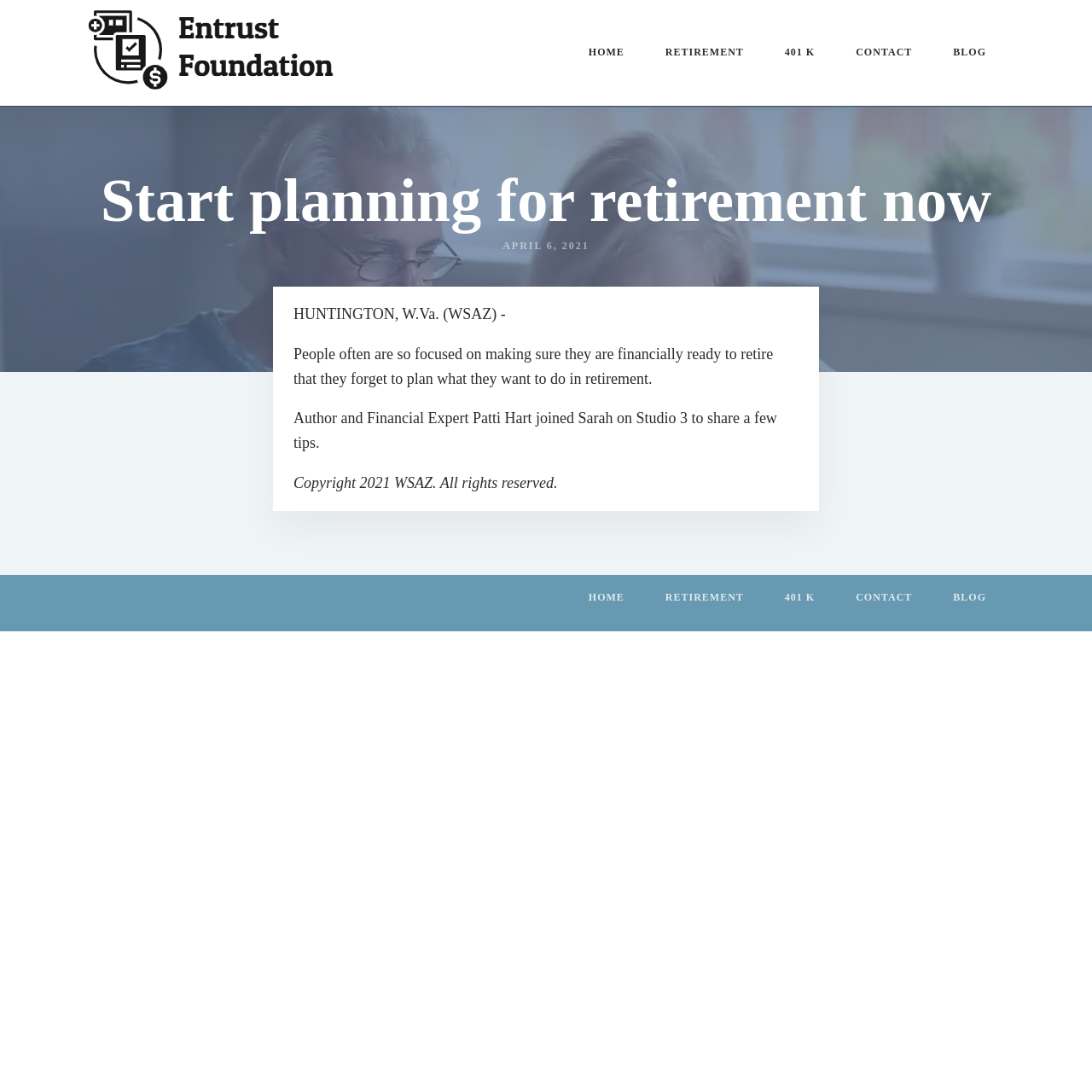How many navigation links are at the top of the webpage? Based on the screenshot, please respond with a single word or phrase.

5